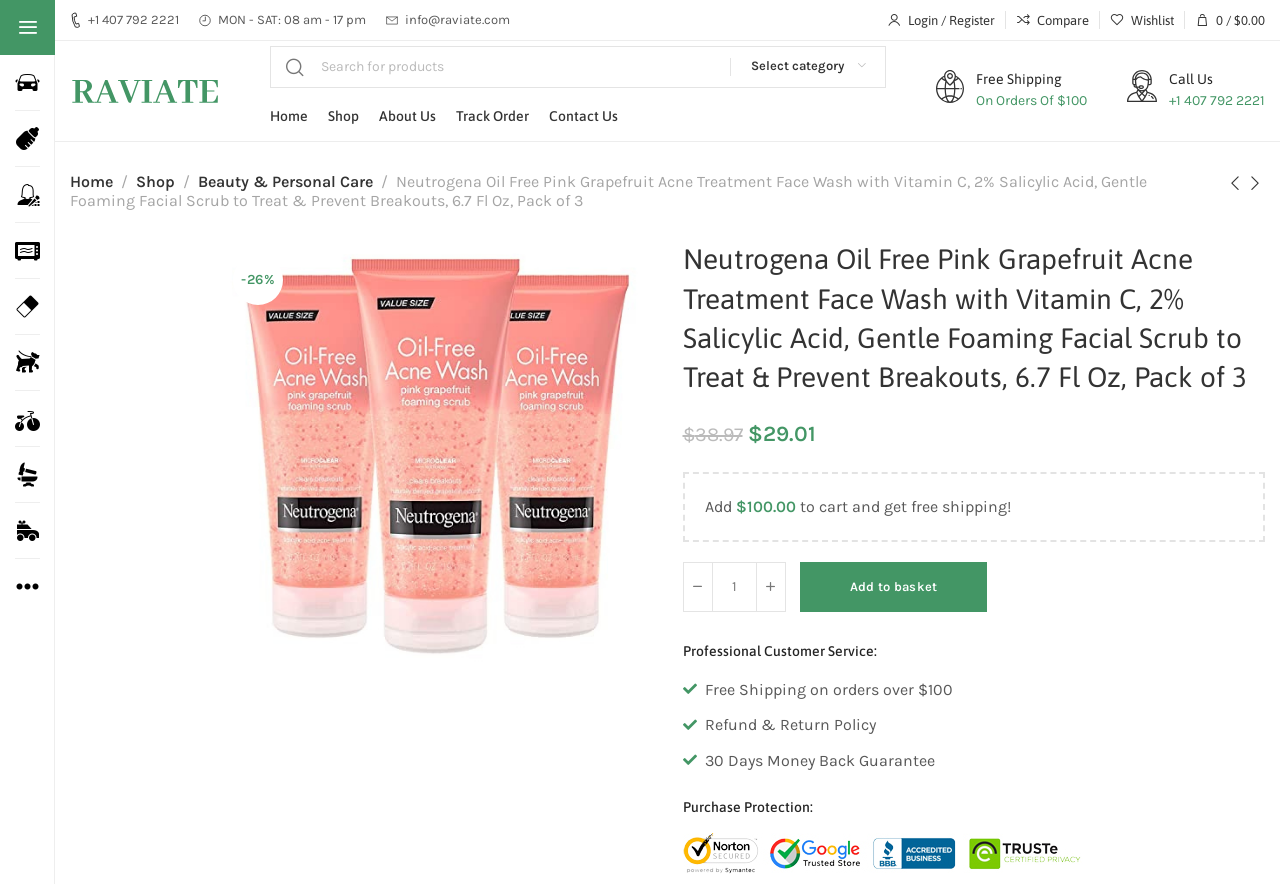Please specify the bounding box coordinates of the clickable section necessary to execute the following command: "Contact us".

[0.421, 0.109, 0.491, 0.154]